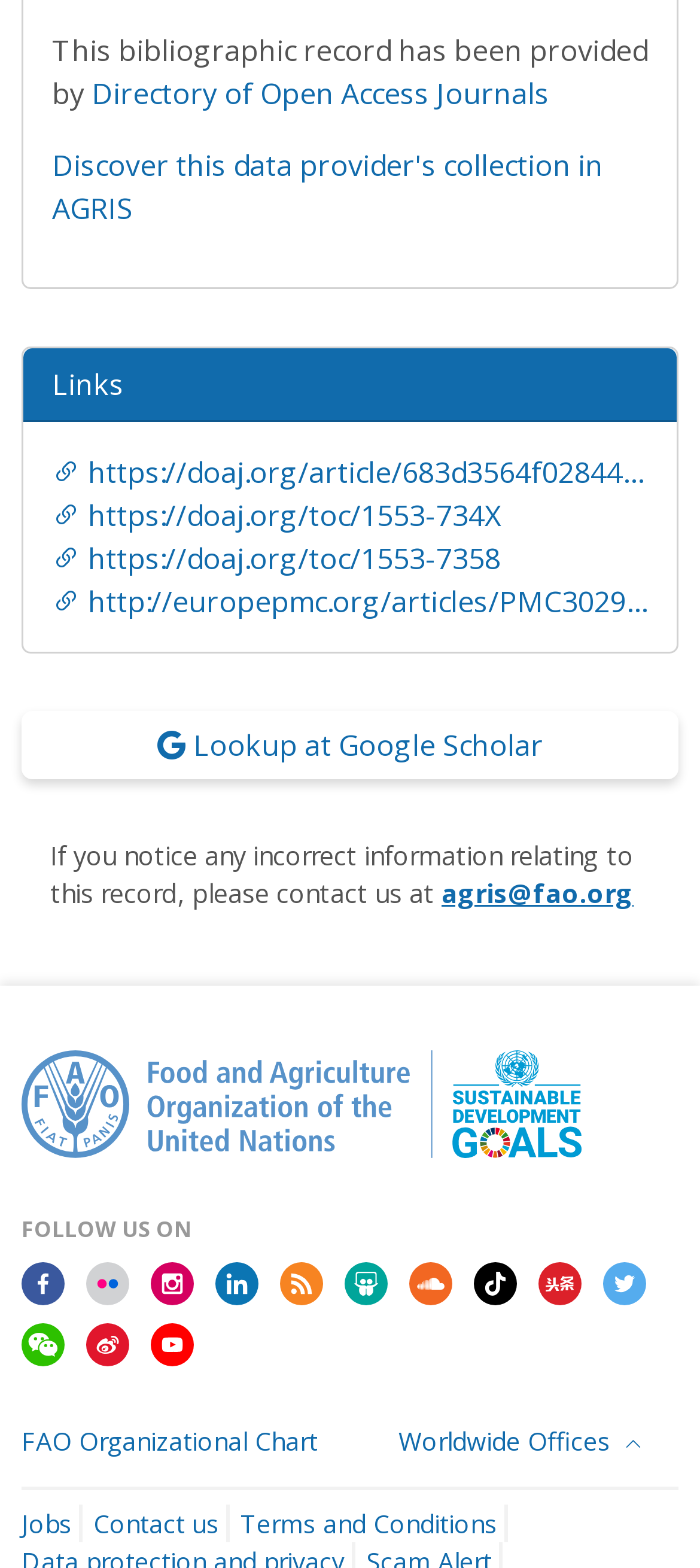What is the name of the organization providing the bibliographic record?
Refer to the image and provide a concise answer in one word or phrase.

Food and Agriculture Organization of the United Nations